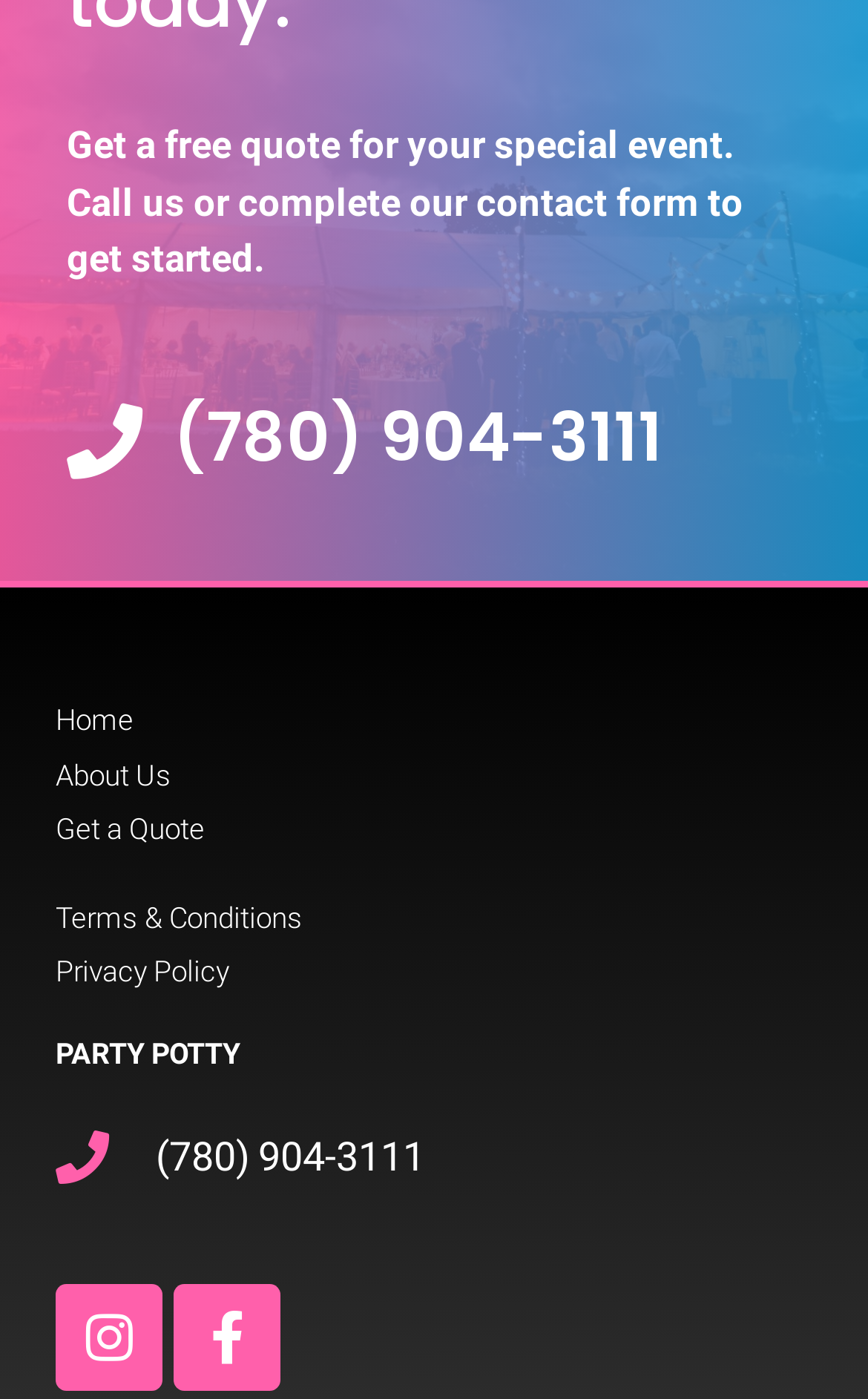Please provide the bounding box coordinates for the element that needs to be clicked to perform the following instruction: "Visit the Instagram page". The coordinates should be given as four float numbers between 0 and 1, i.e., [left, top, right, bottom].

[0.064, 0.917, 0.187, 0.994]